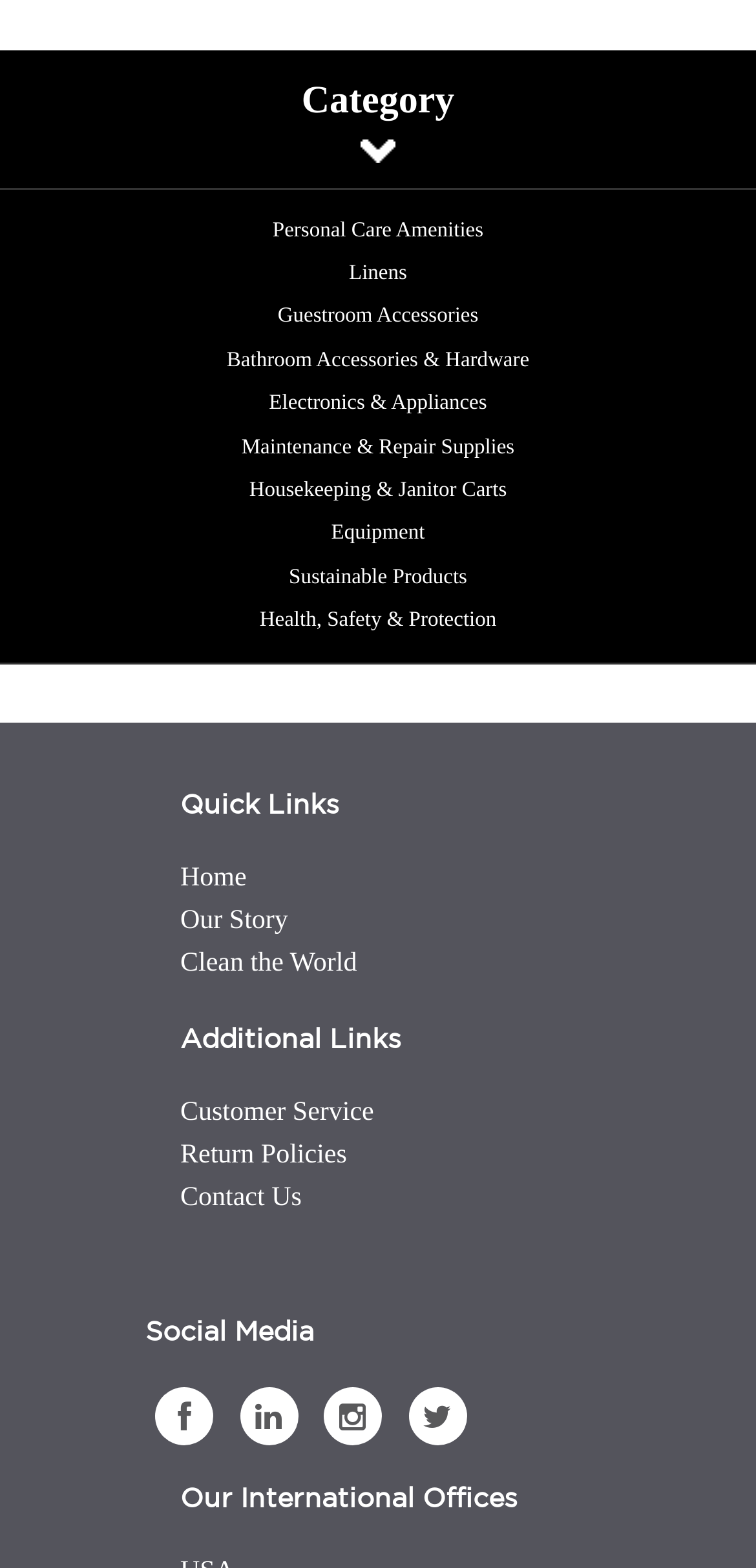What is the last section on the webpage?
Look at the image and answer the question using a single word or phrase.

Our International Offices